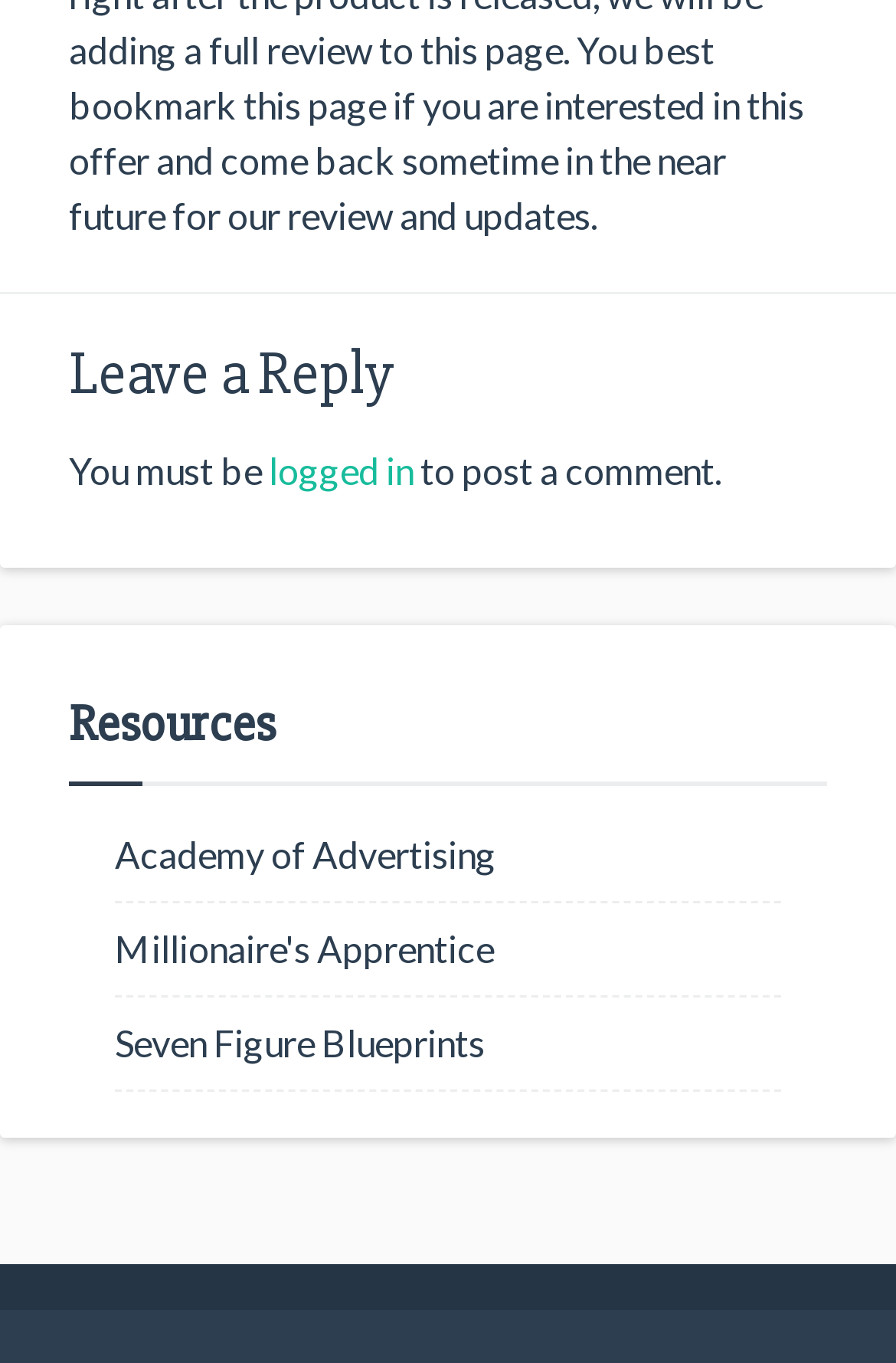Identify the bounding box for the UI element specified in this description: "Seven Figure Blueprints". The coordinates must be four float numbers between 0 and 1, formatted as [left, top, right, bottom].

[0.128, 0.75, 0.541, 0.782]